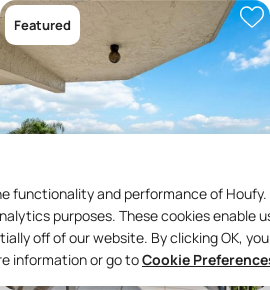How many bedrooms does the penthouse have?
Using the image as a reference, answer with just one word or a short phrase.

Three